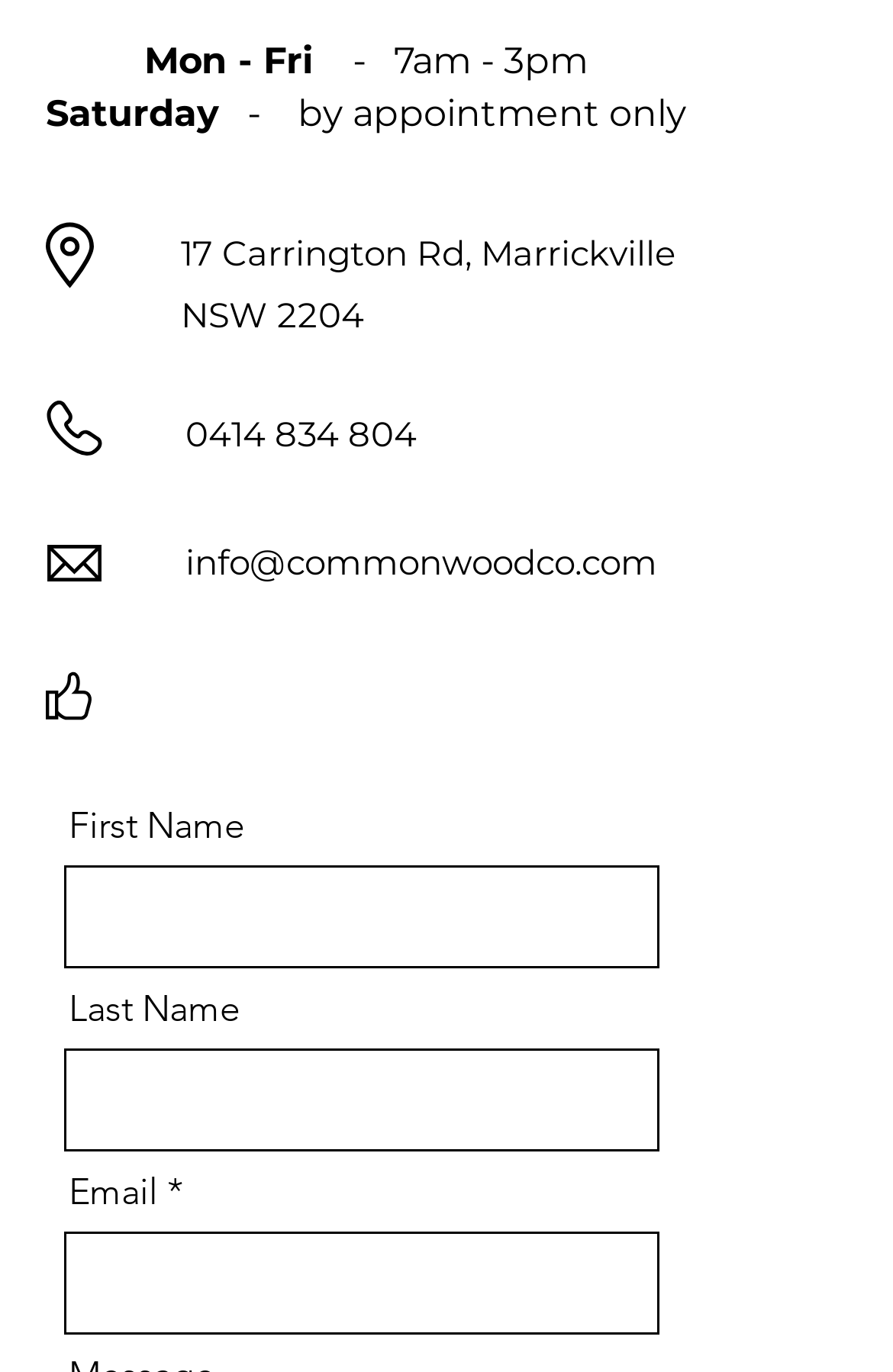What is the phone number of Common Wood Co?
Please analyze the image and answer the question with as much detail as possible.

I found the phone number by looking at the link elements on the webpage. The link element with the text '0414 834 804' is likely to be the phone number of the company.